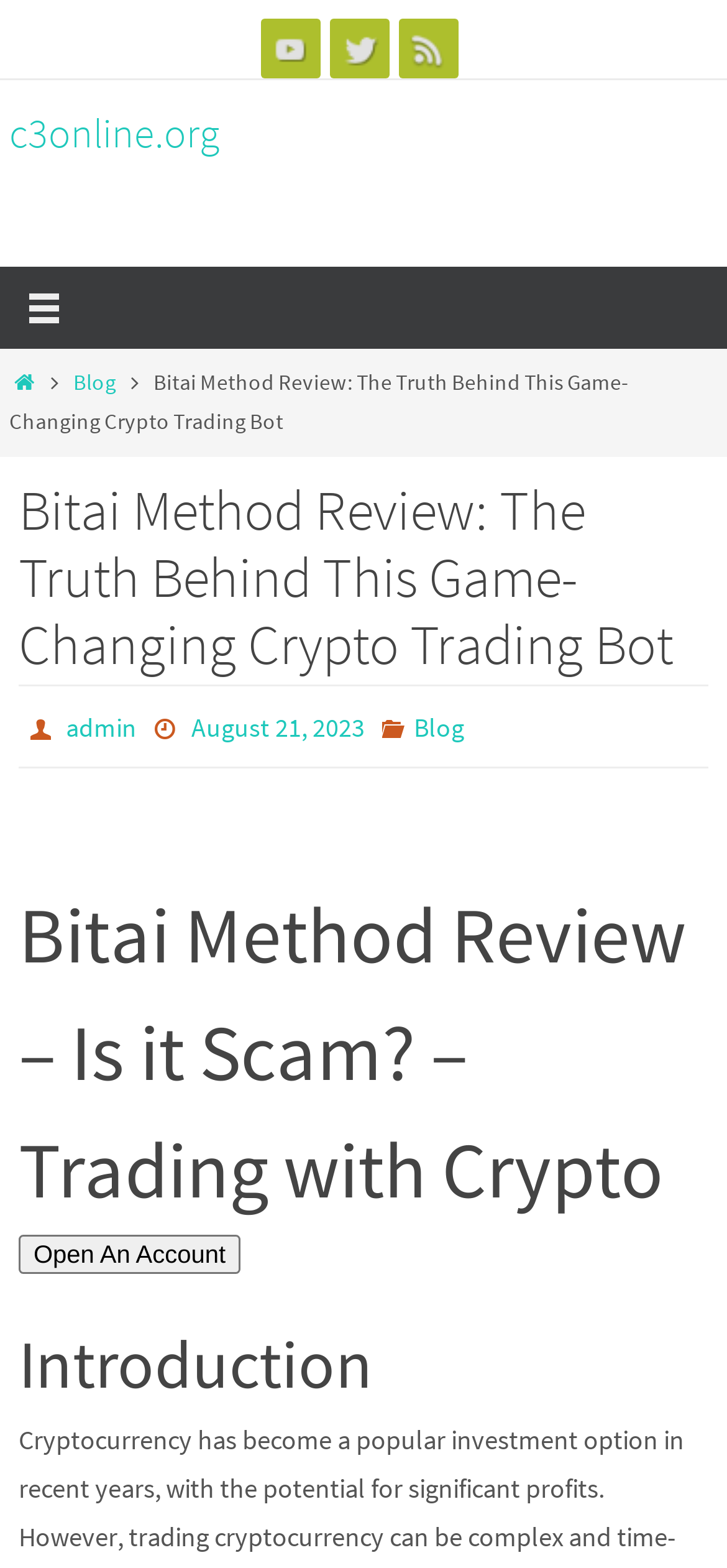Can you extract the primary headline text from the webpage?

Bitai Method Review: The Truth Behind This Game-Changing Crypto Trading Bot